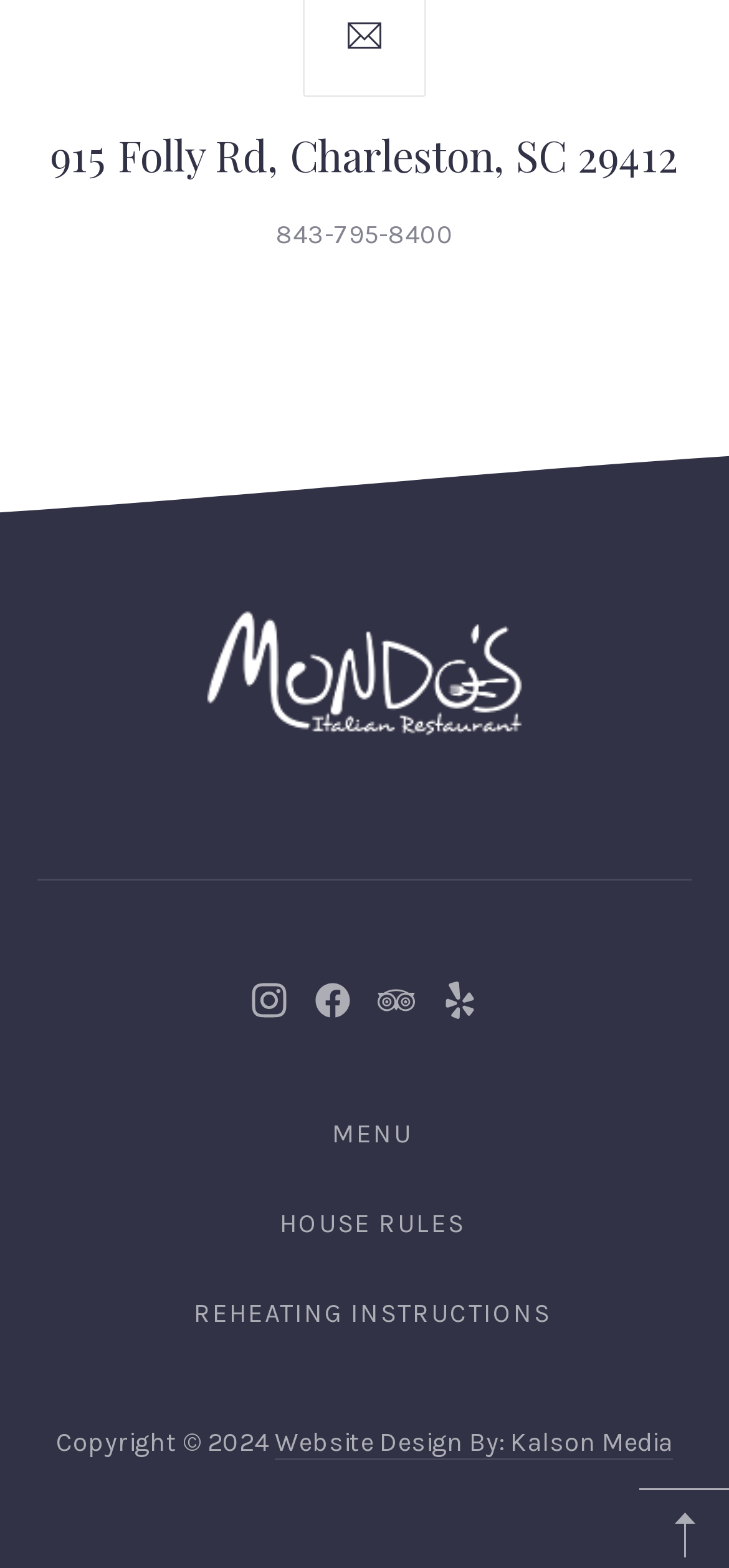Pinpoint the bounding box coordinates for the area that should be clicked to perform the following instruction: "Check the date 'November 17, 2023'".

None